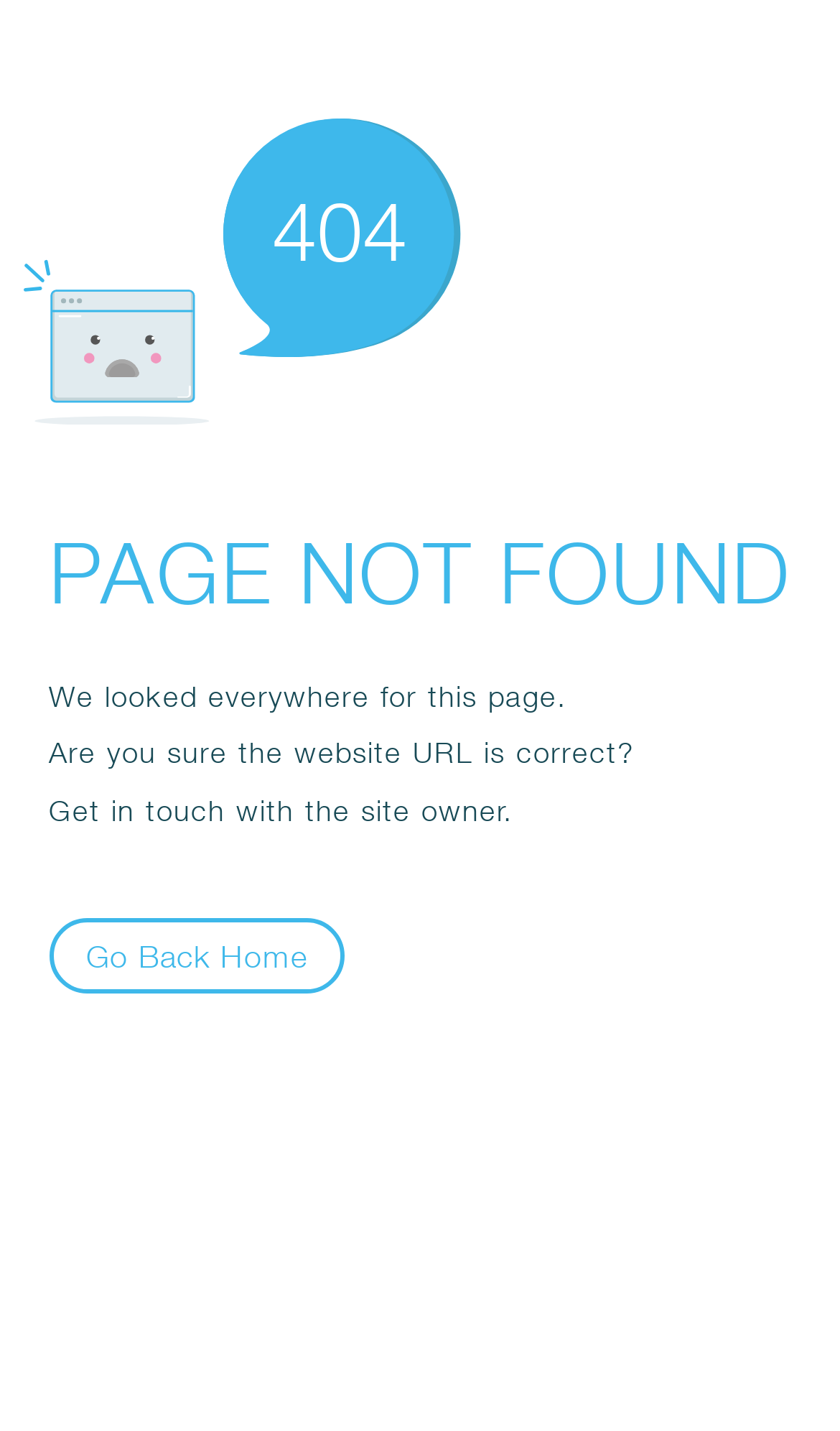How many sentences are there below the error code?
With the help of the image, please provide a detailed response to the question.

There are three sentences below the error code, which are 'We looked everywhere for this page.', 'Are you sure the website URL is correct?', and 'Get in touch with the site owner.'